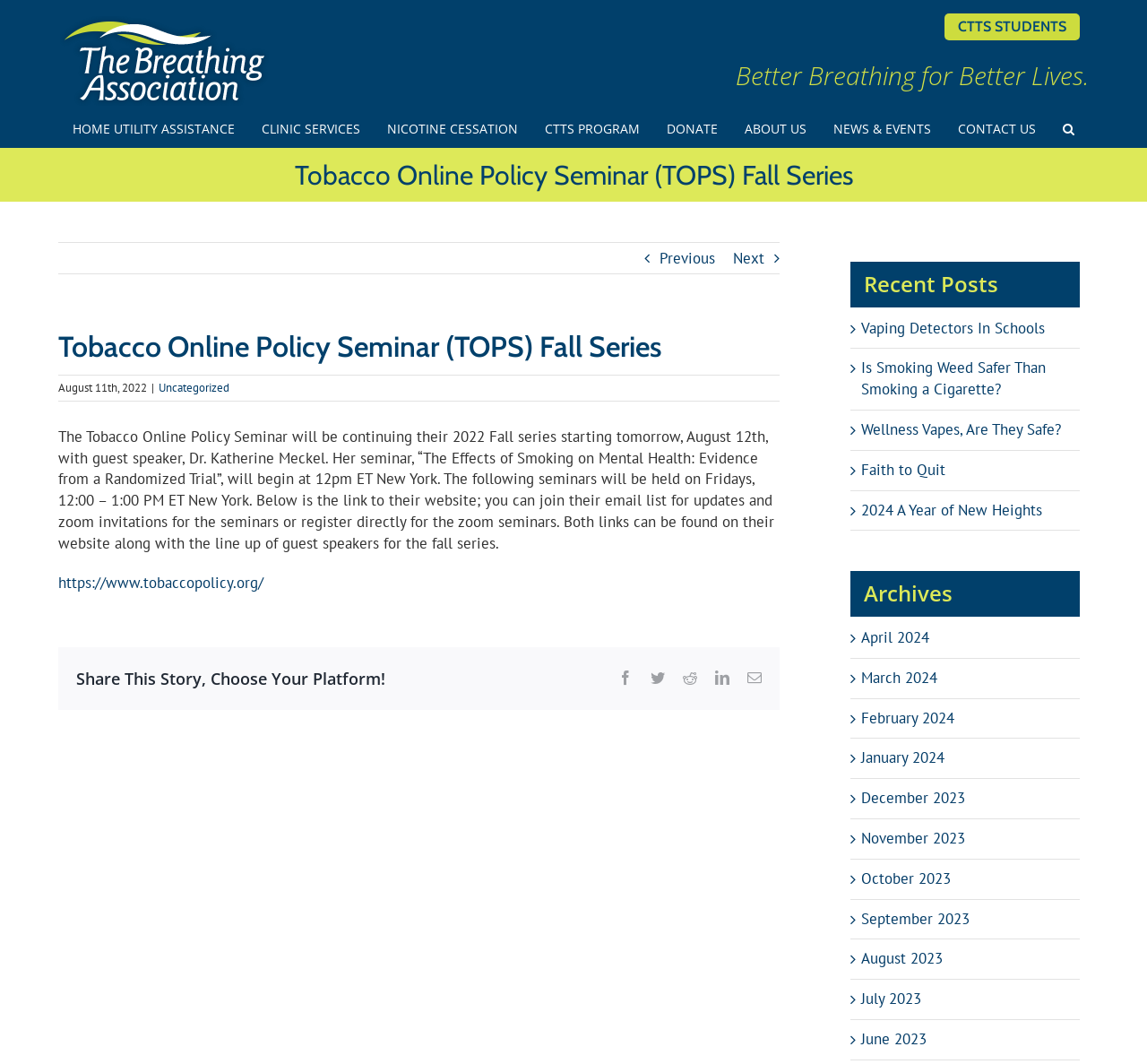Please find the top heading of the webpage and generate its text.

Tobacco Online Policy Seminar (TOPS) Fall Series